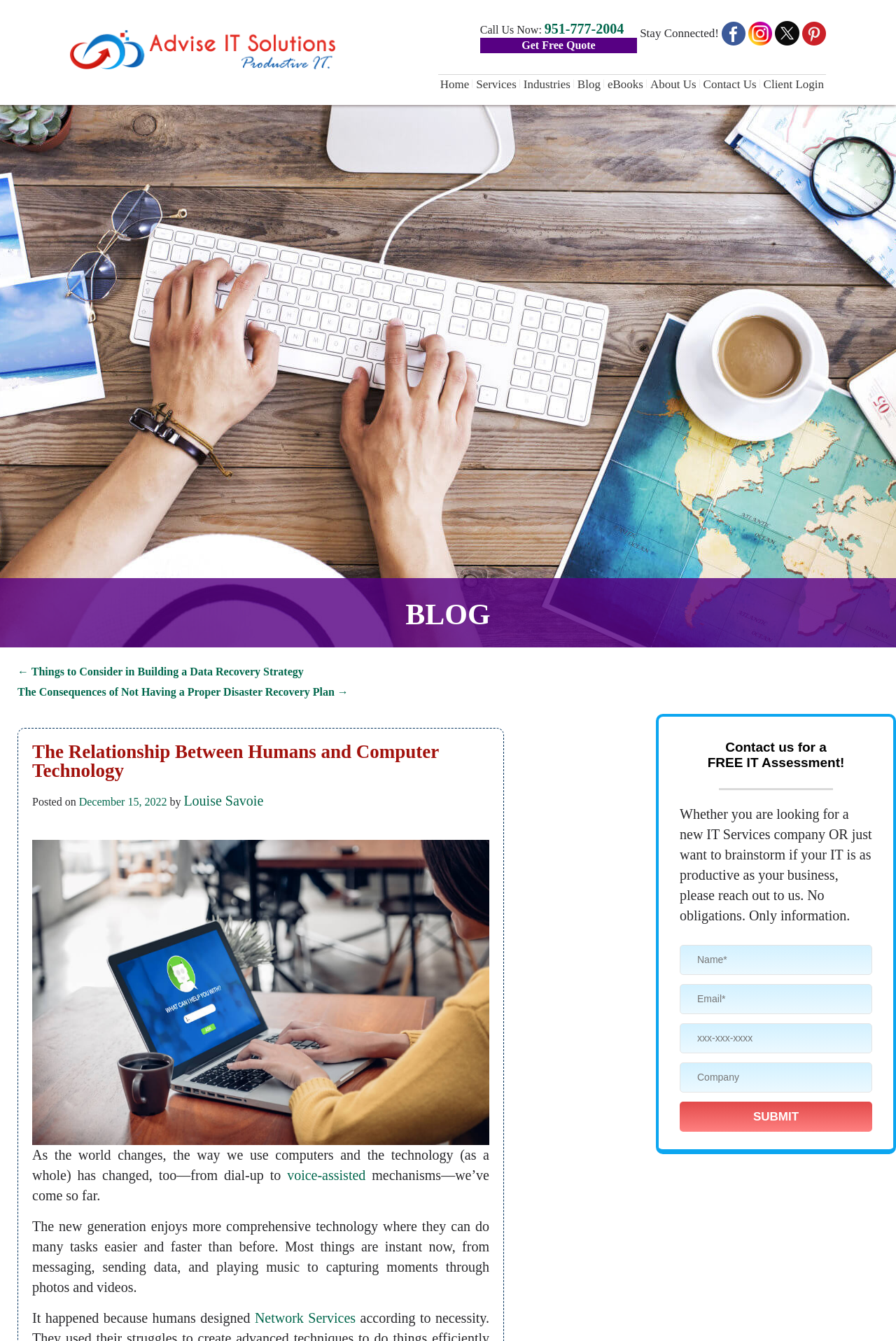Can you look at the image and give a comprehensive answer to the question:
How many textboxes are available in the contact form?

I counted the number of textboxes by looking at the form elements with labels 'Name*', 'Email*', 'xxx-xxx-xxxx', and 'Company'.